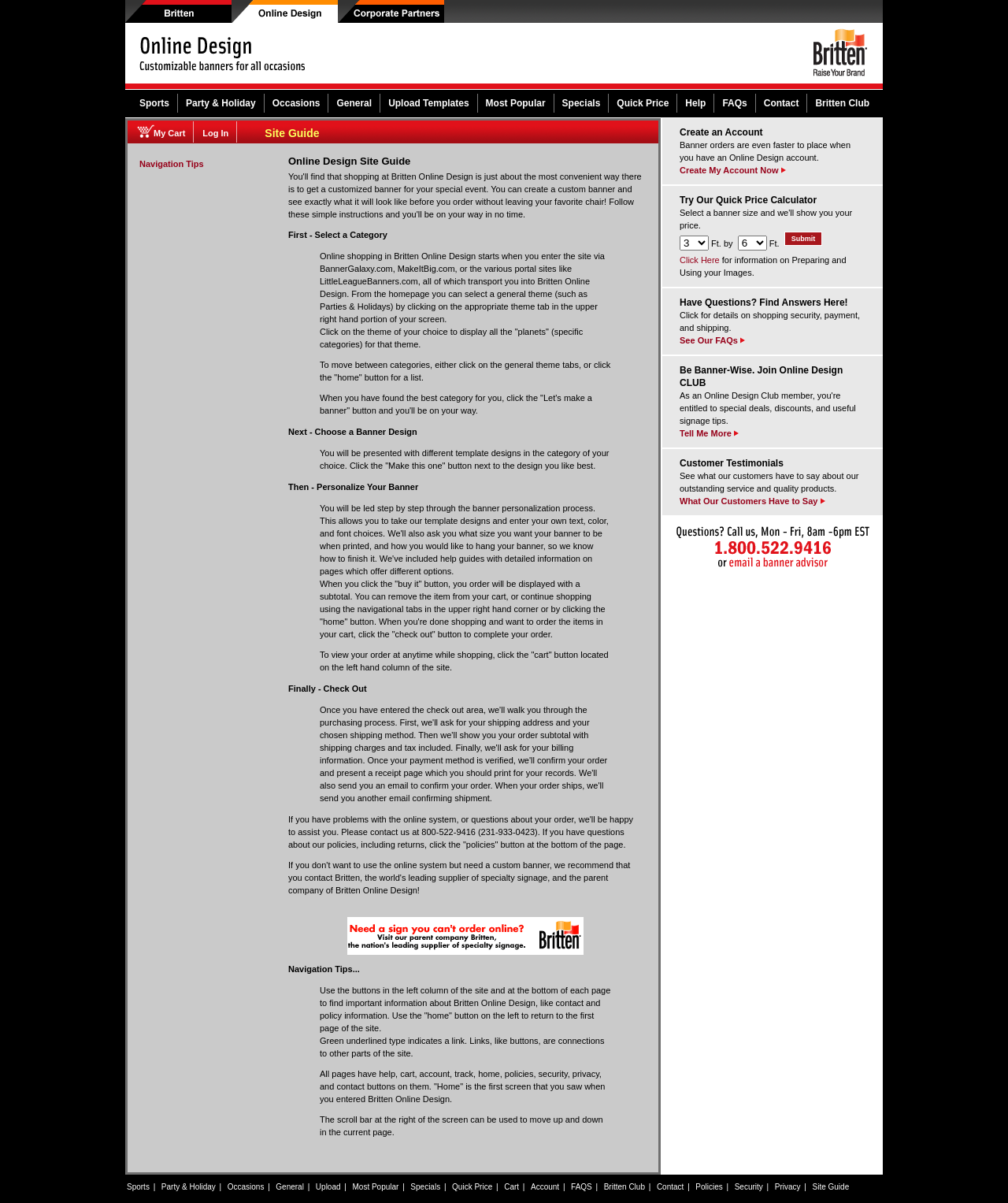Identify the bounding box coordinates of the section to be clicked to complete the task described by the following instruction: "Go to Britten". The coordinates should be four float numbers between 0 and 1, formatted as [left, top, right, bottom].

[0.124, 0.013, 0.23, 0.02]